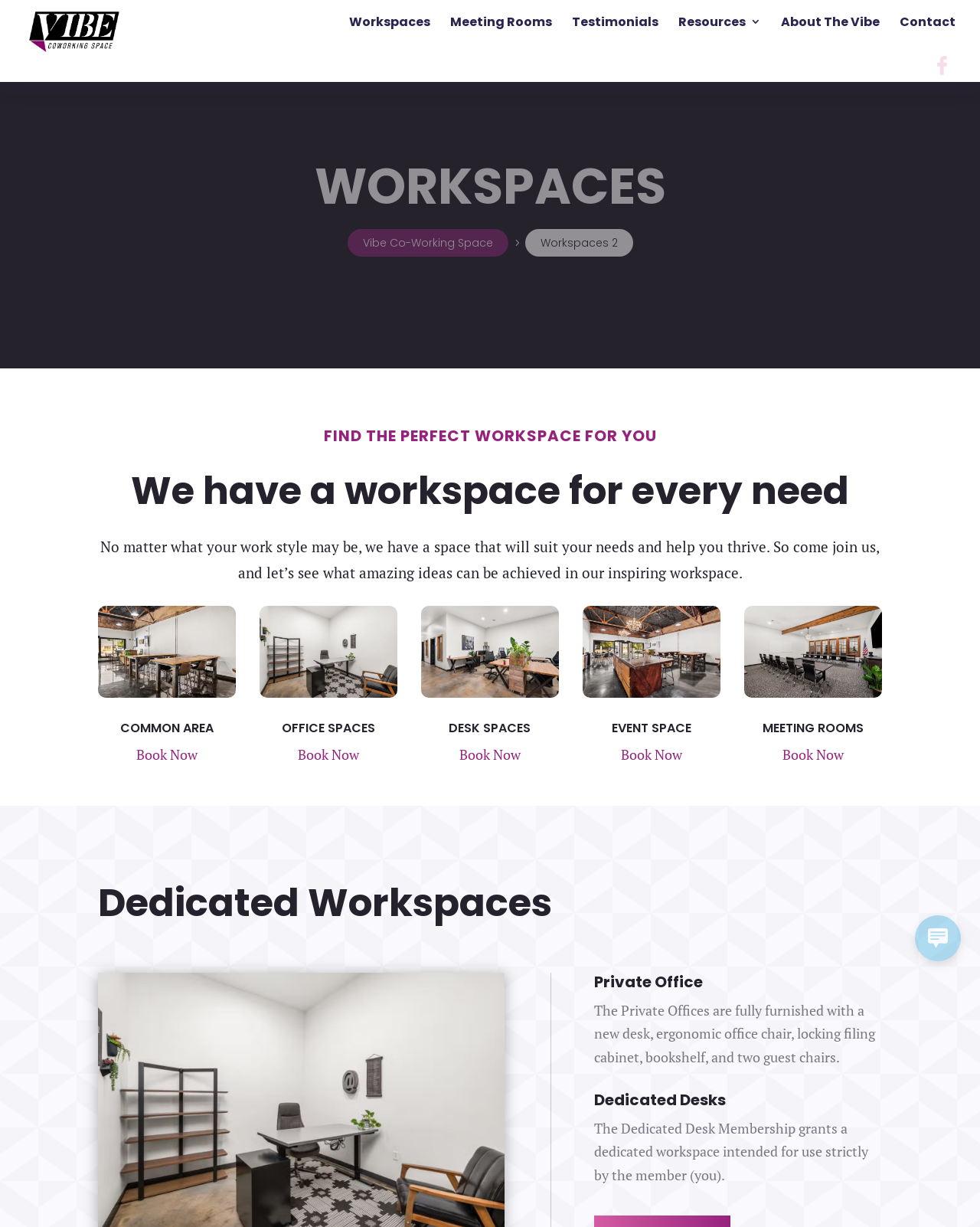Locate the bounding box coordinates of the element that should be clicked to fulfill the instruction: "Go to Meeting Rooms".

[0.459, 0.009, 0.563, 0.039]